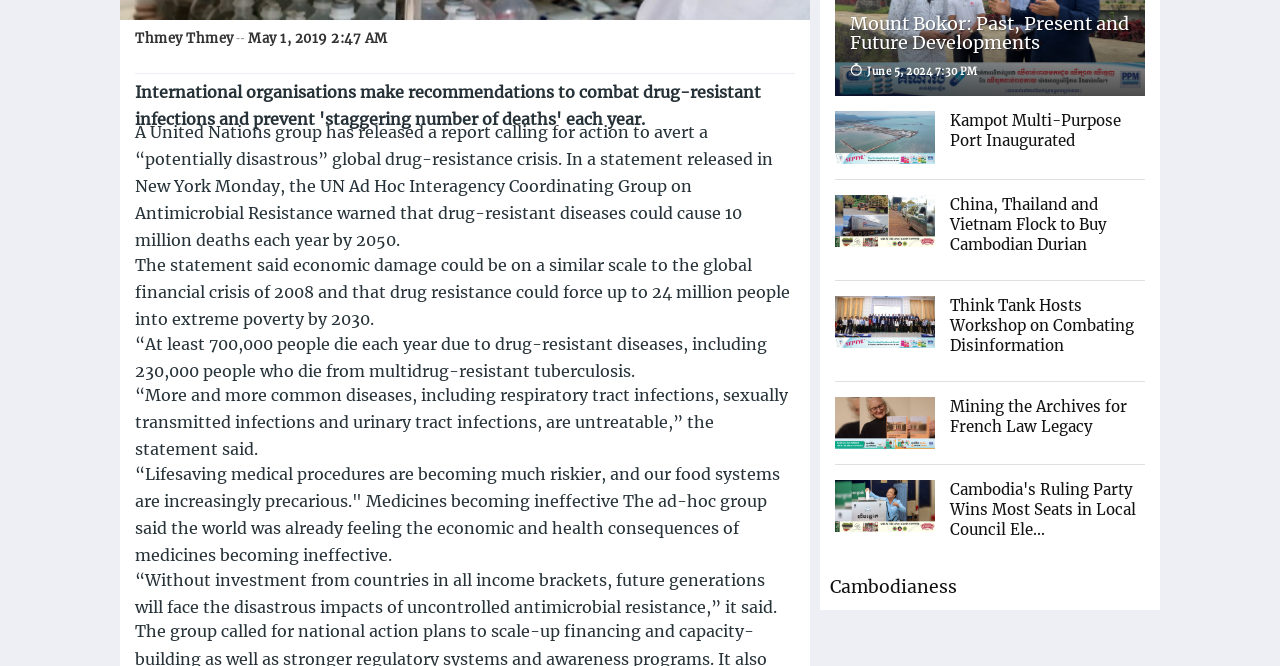Identify the bounding box coordinates of the area you need to click to perform the following instruction: "Read news about Kampot Multi-Purpose Port Inaugurated".

[0.652, 0.167, 0.73, 0.246]